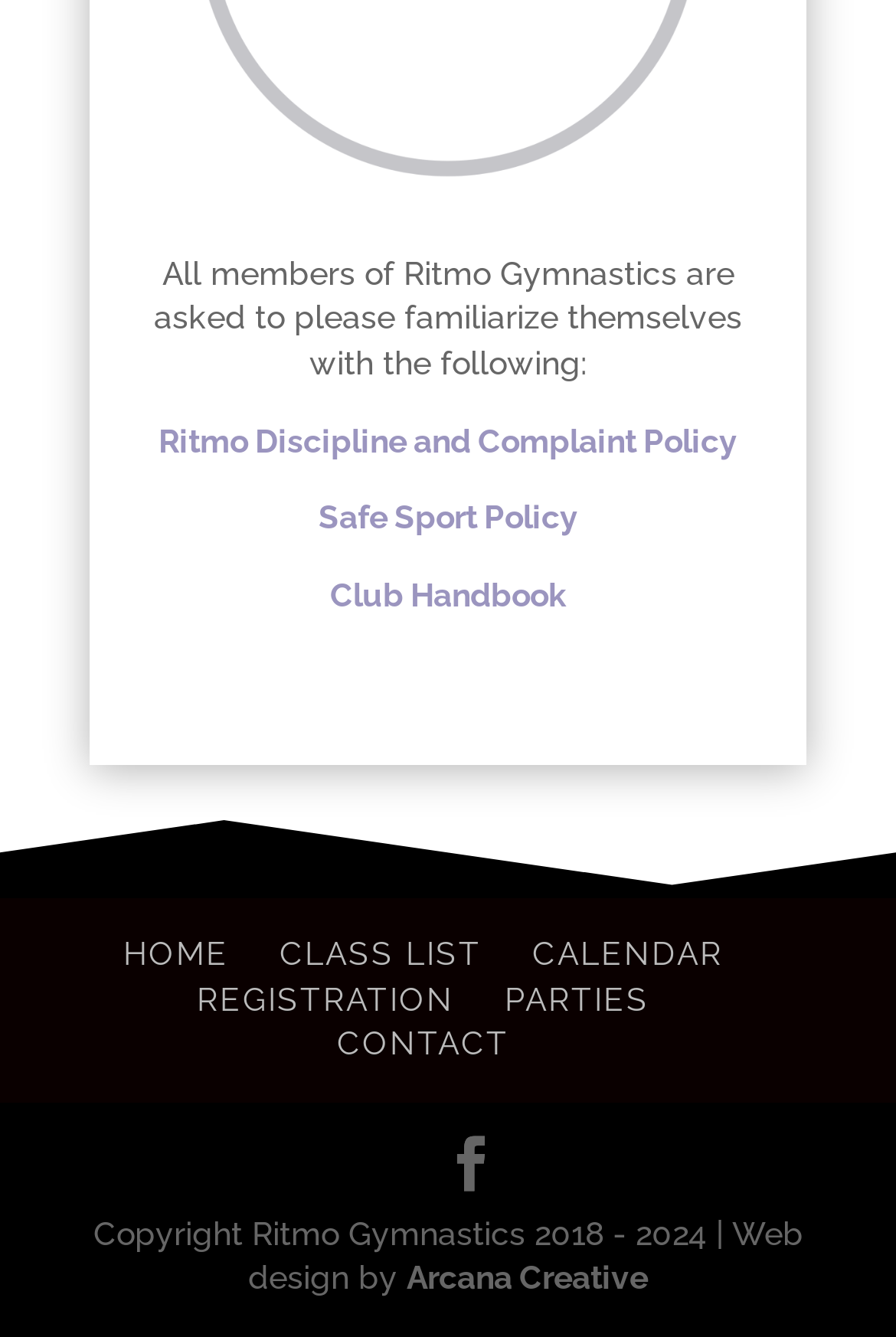Find the bounding box coordinates for the UI element that matches this description: "Class List".

[0.312, 0.7, 0.537, 0.727]